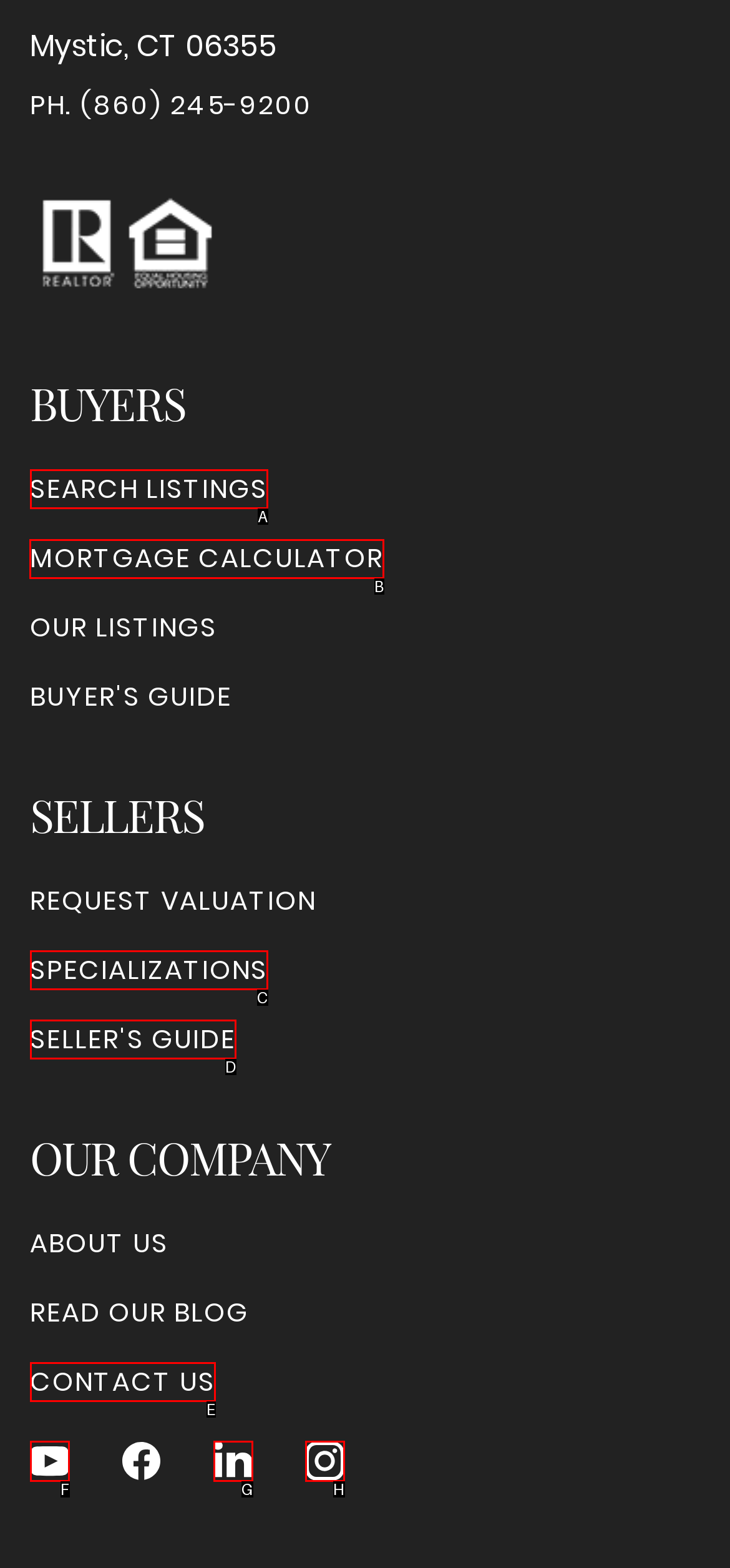Select the letter of the option that should be clicked to achieve the specified task: Calculate mortgage. Respond with just the letter.

B